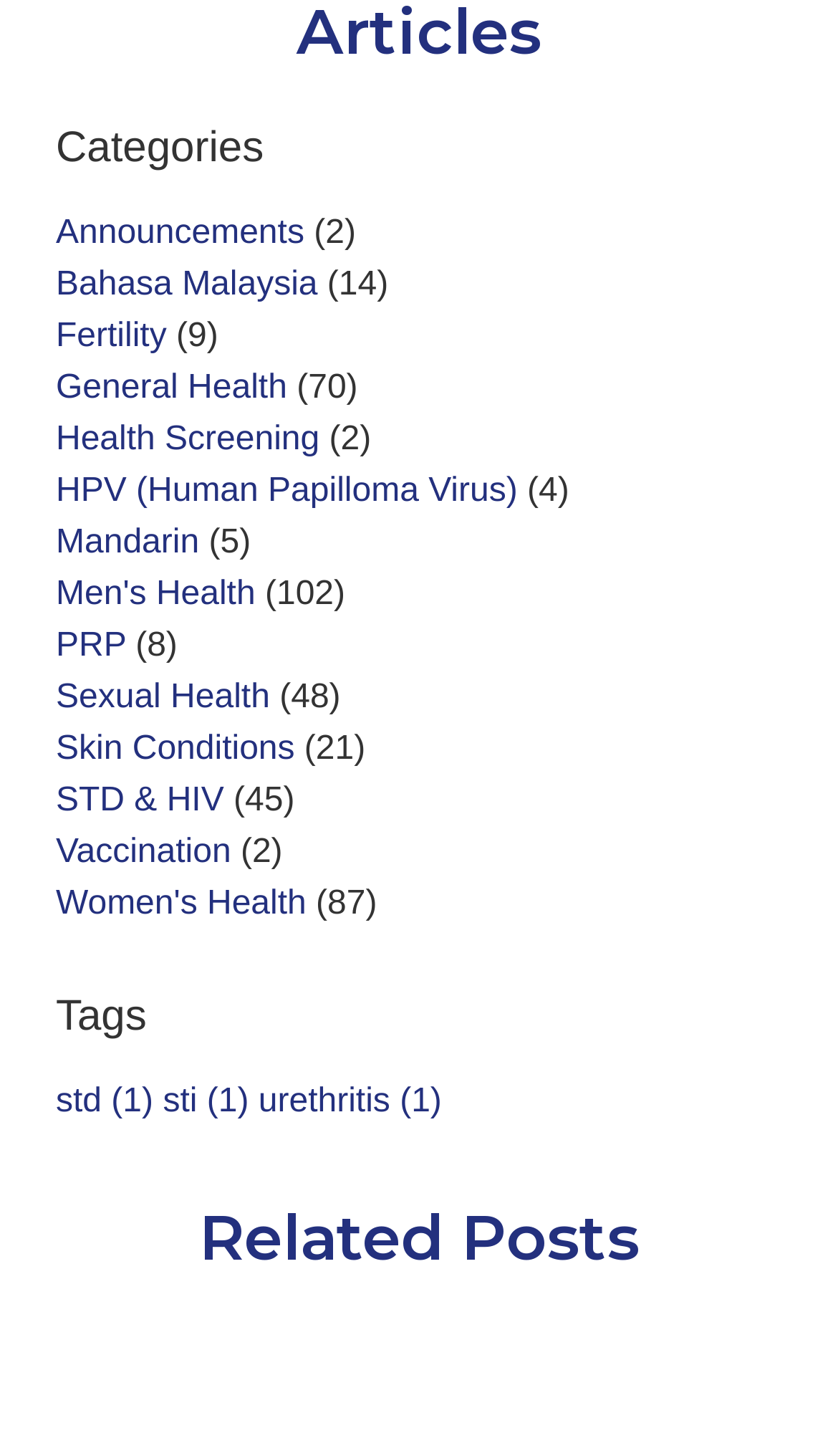Identify the bounding box of the HTML element described as: "+255 742 816 955".

None